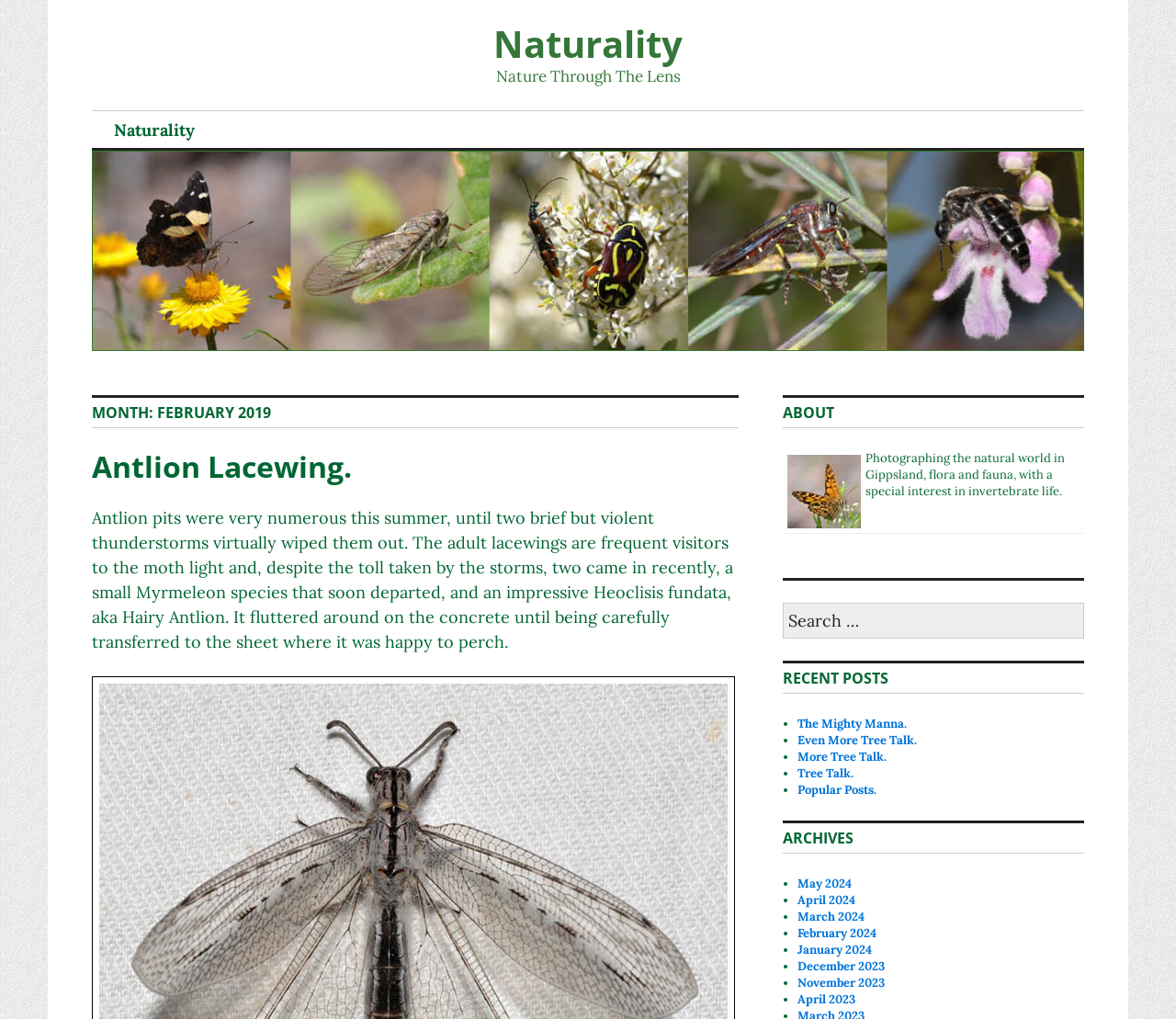Provide the bounding box coordinates for the area that should be clicked to complete the instruction: "Click on the Naturality link".

[0.42, 0.018, 0.58, 0.068]